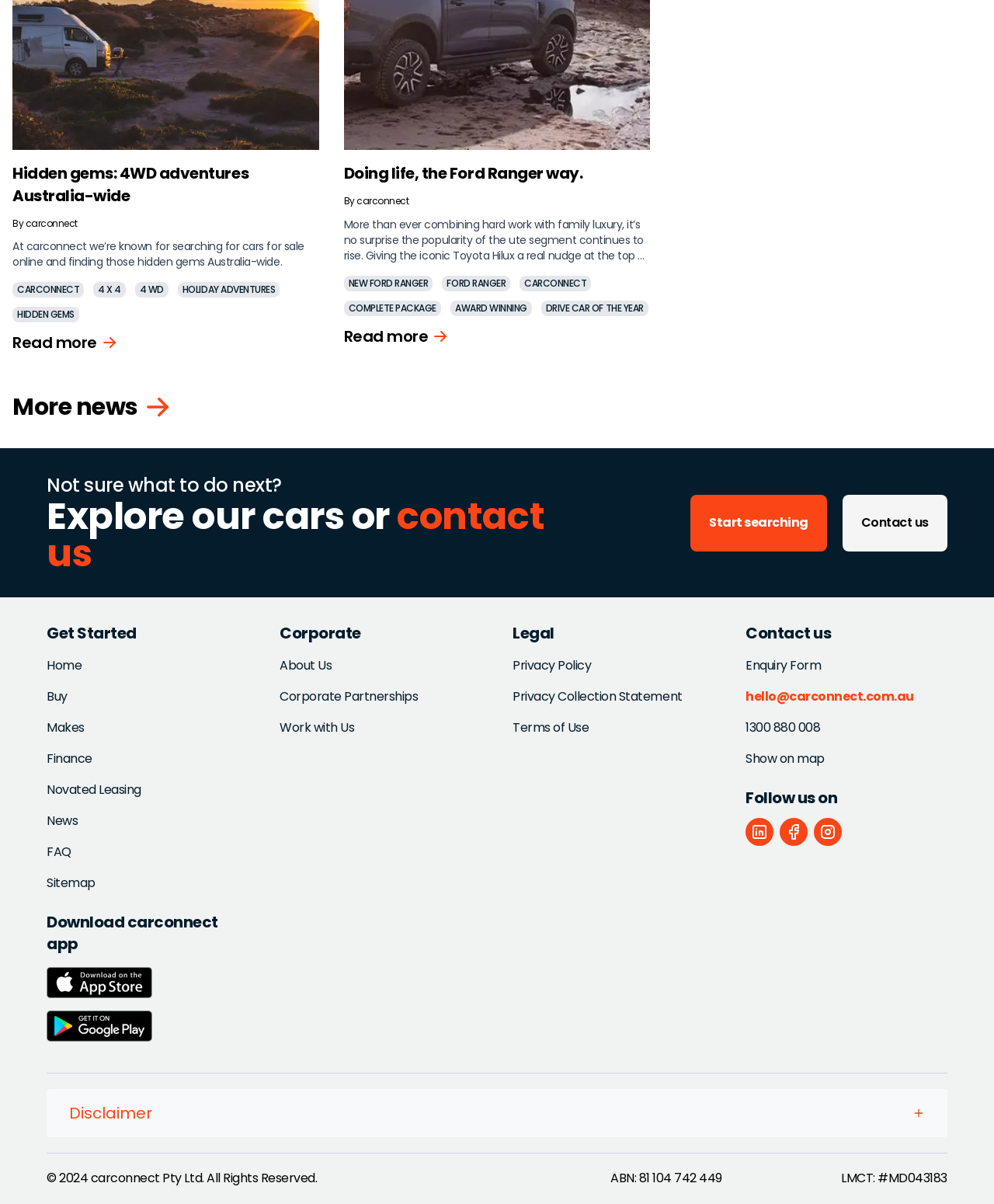What is the year of the copyright?
Provide a detailed and well-explained answer to the question.

The copyright information is located at the bottom of the webpage and indicates that the copyright year is 2024.